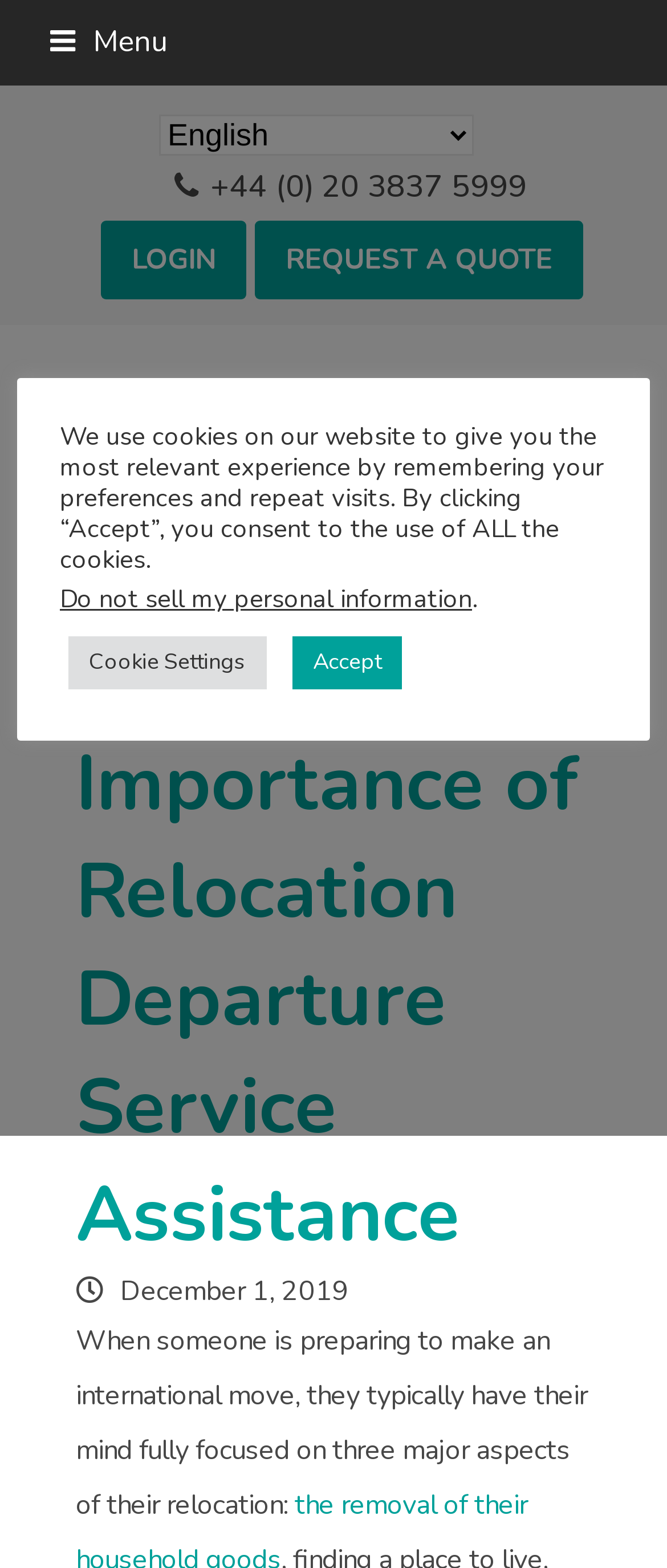Given the following UI element description: "REQUEST A QUOTE", find the bounding box coordinates in the webpage screenshot.

[0.382, 0.141, 0.874, 0.191]